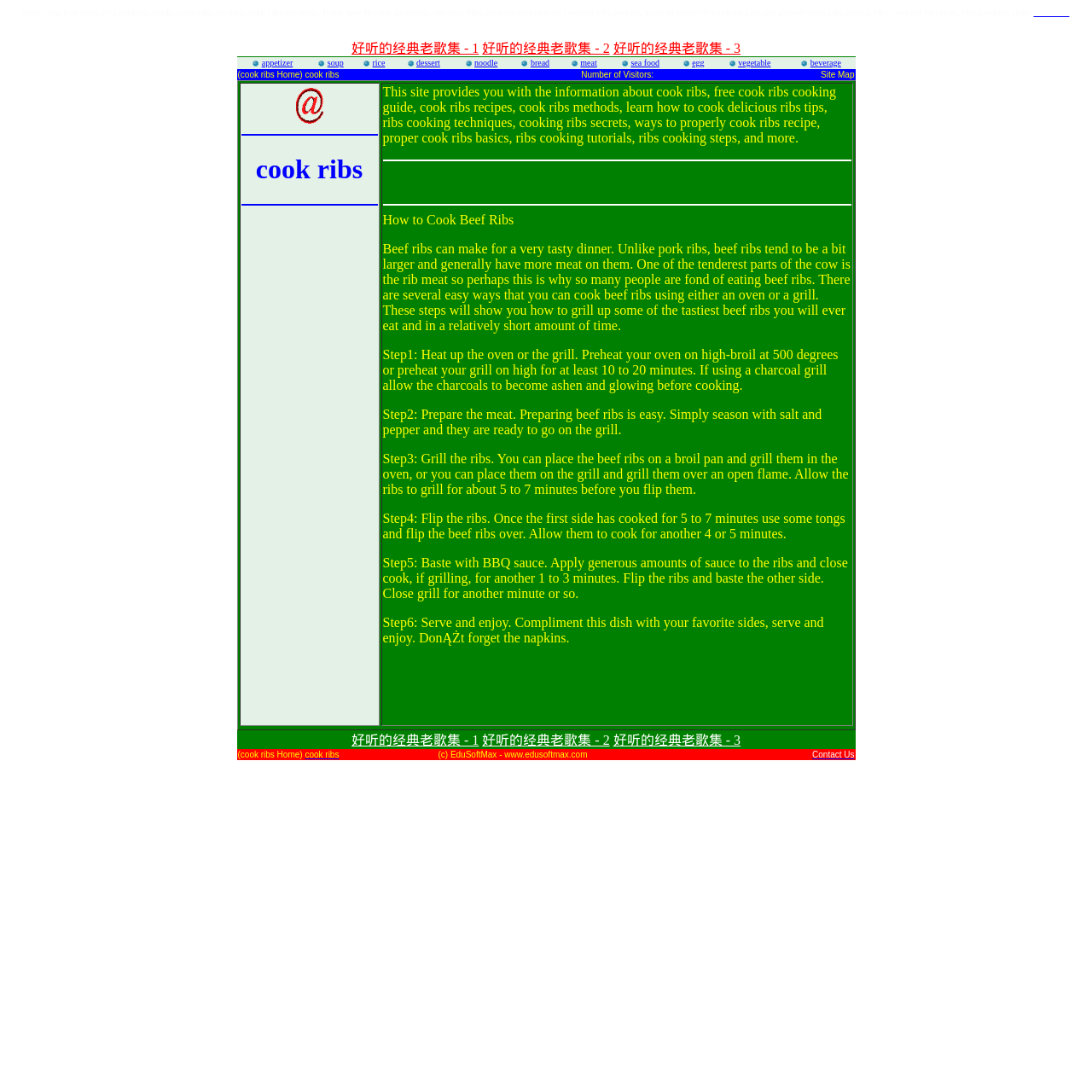How many steps are involved in grilling beef ribs?
Based on the screenshot, respond with a single word or phrase.

6